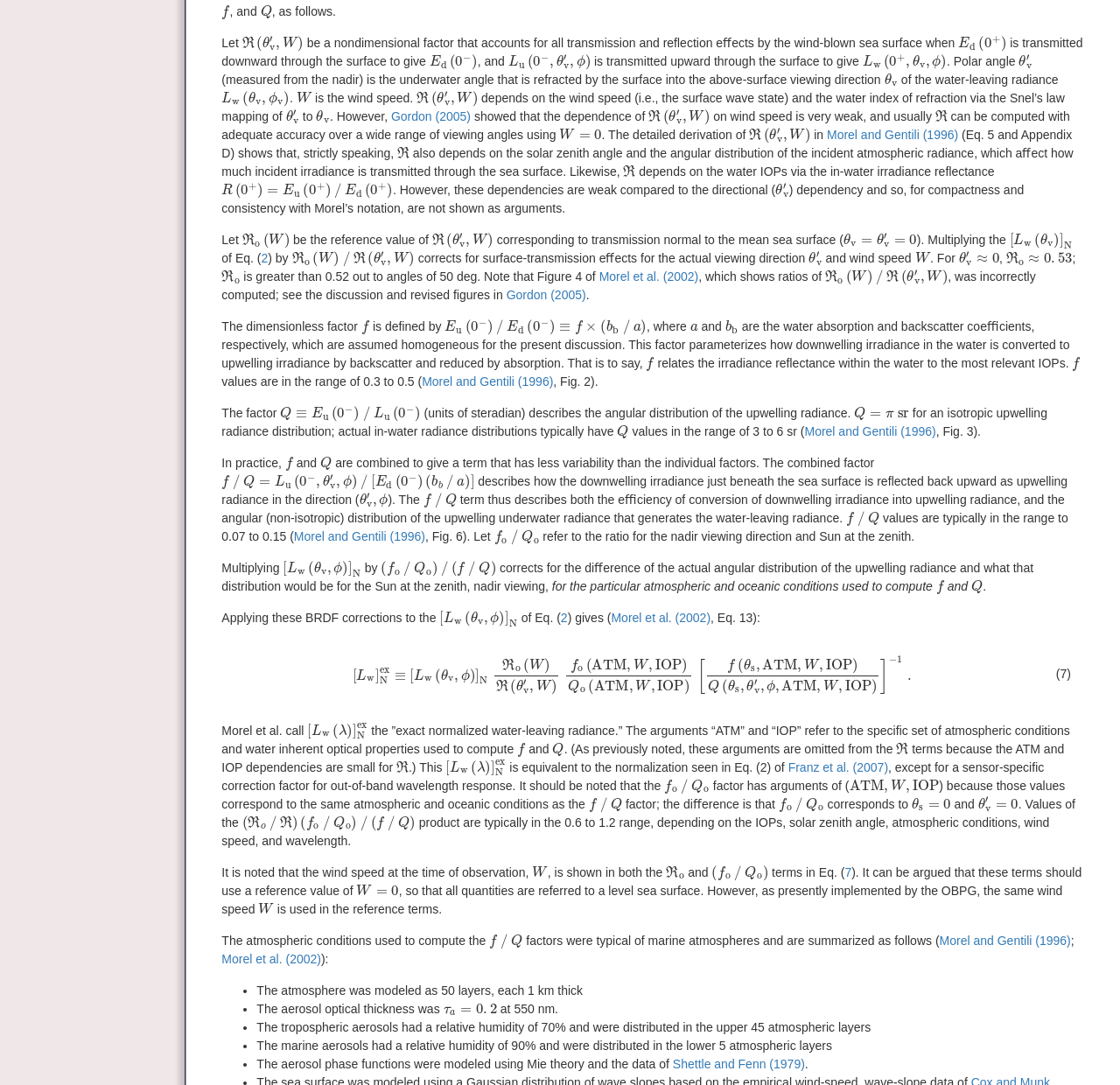From the element description Franz et al. (2007), predict the bounding box coordinates of the UI element. The coordinates must be specified in the format (top-left x, top-left y, bottom-right x, bottom-right y) and should be within the 0 to 1 range.

[0.704, 0.7, 0.793, 0.713]